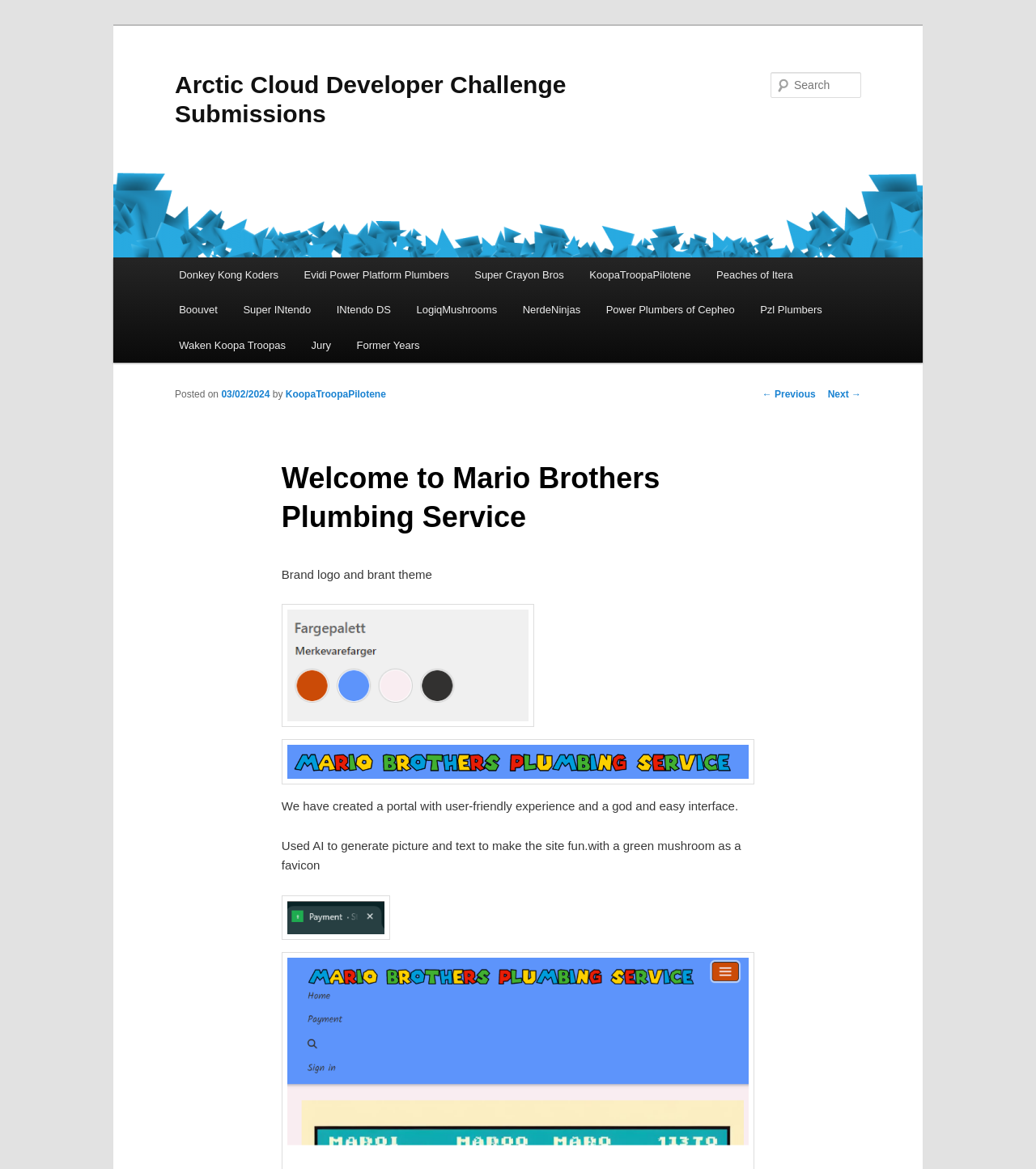Locate the bounding box coordinates of the element's region that should be clicked to carry out the following instruction: "Search for a keyword". The coordinates need to be four float numbers between 0 and 1, i.e., [left, top, right, bottom].

[0.744, 0.062, 0.831, 0.084]